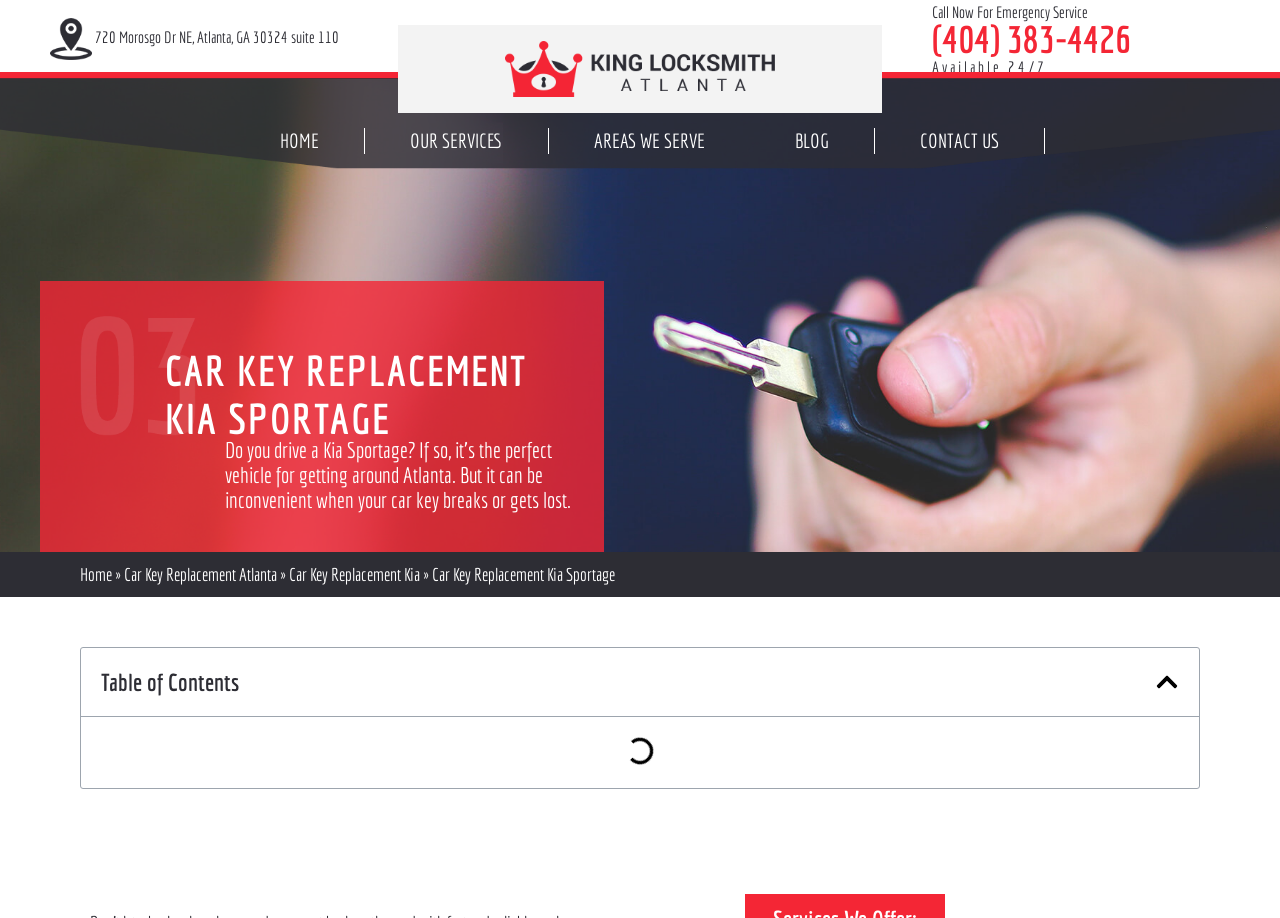Provide a thorough description of the webpage you see.

The webpage is about car key replacement services for Kia Sportage owners in Atlanta, provided by King Locksmith Atlanta. At the top left corner, there is a small image of a location marker, accompanied by the address "720 Morosgo Dr NE, Atlanta, GA 30324 suite 110" in a static text element. 

To the right of the address, there is a logo image with a link to the homepage. Below the logo, there is a call-to-action link "Call Now For Emergency Service (404) 383-4426 Available 24/7" that spans almost the entire width of the page.

The main navigation menu is located below the call-to-action link, consisting of five links: "HOME", "OUR SERVICES", "AREAS WE SERVE", "BLOG", and "CONTACT US". These links are evenly spaced and aligned horizontally.

The main content area begins with a heading "CAR KEY REPLACEMENT KIA SPORTAGE" followed by a paragraph of text that discusses the inconvenience of losing or breaking a car key for a Kia Sportage. Below this text, there are three links: "Home", "Car Key Replacement Atlanta", and "Car Key Replacement Kia", which are aligned horizontally and indented under the main heading.

Further down the page, there is a static text element with the title "Car Key Replacement Kia Sportage" and a heading "Table of Contents" with a button to close the table of contents.